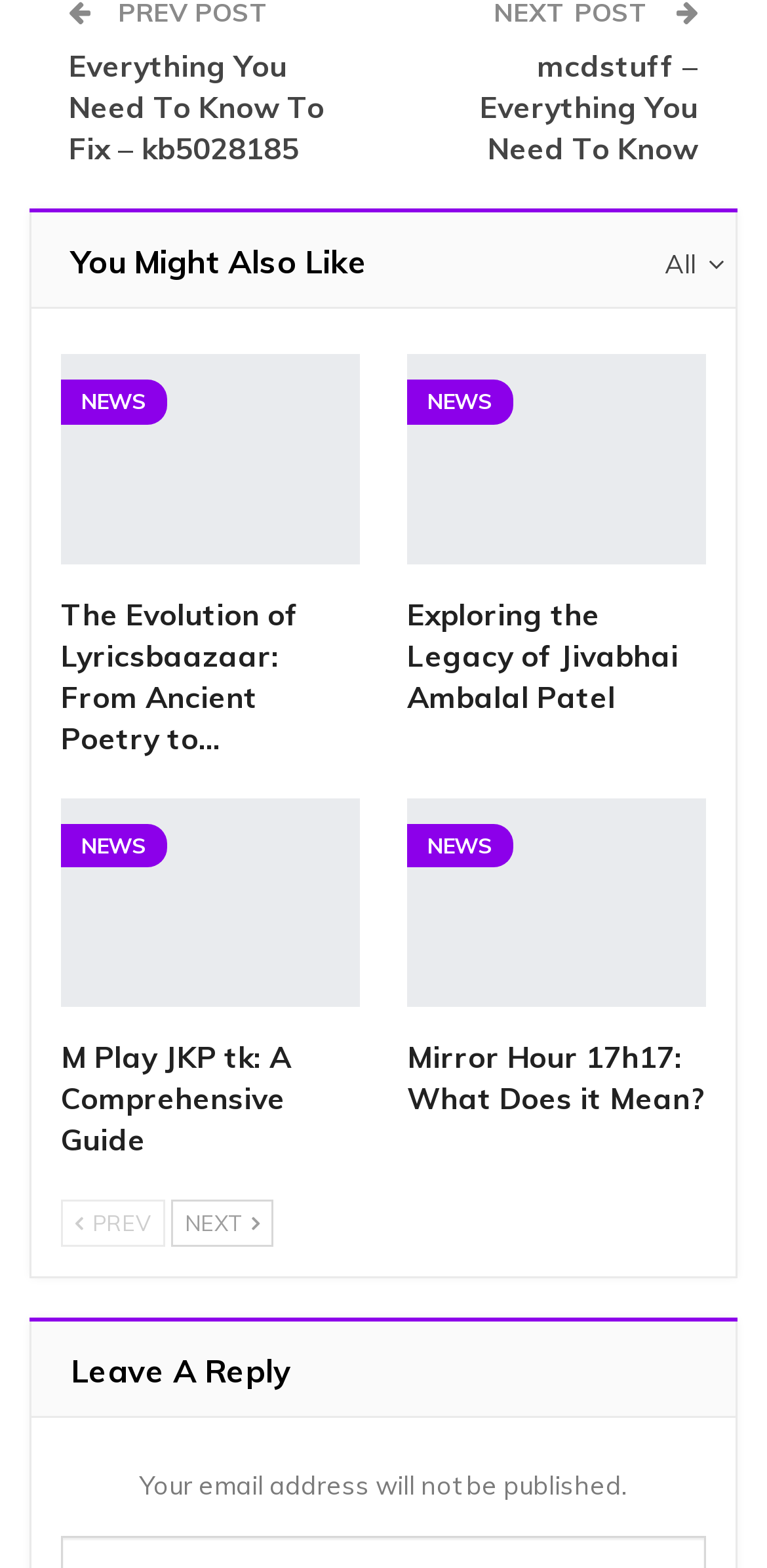How many 'NEWS' links are on the webpage?
Using the information from the image, give a concise answer in one word or a short phrase.

3